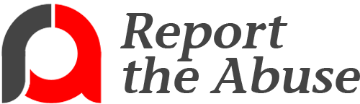What is the font style of the text 'Report the Abuse'?
Answer the question in as much detail as possible.

The text 'Report the Abuse' is written in a modern, bold font, which reflects the organization's mission to create awareness and provide a safe platform for those who have experienced abuse, conveying a sense of urgency and importance.